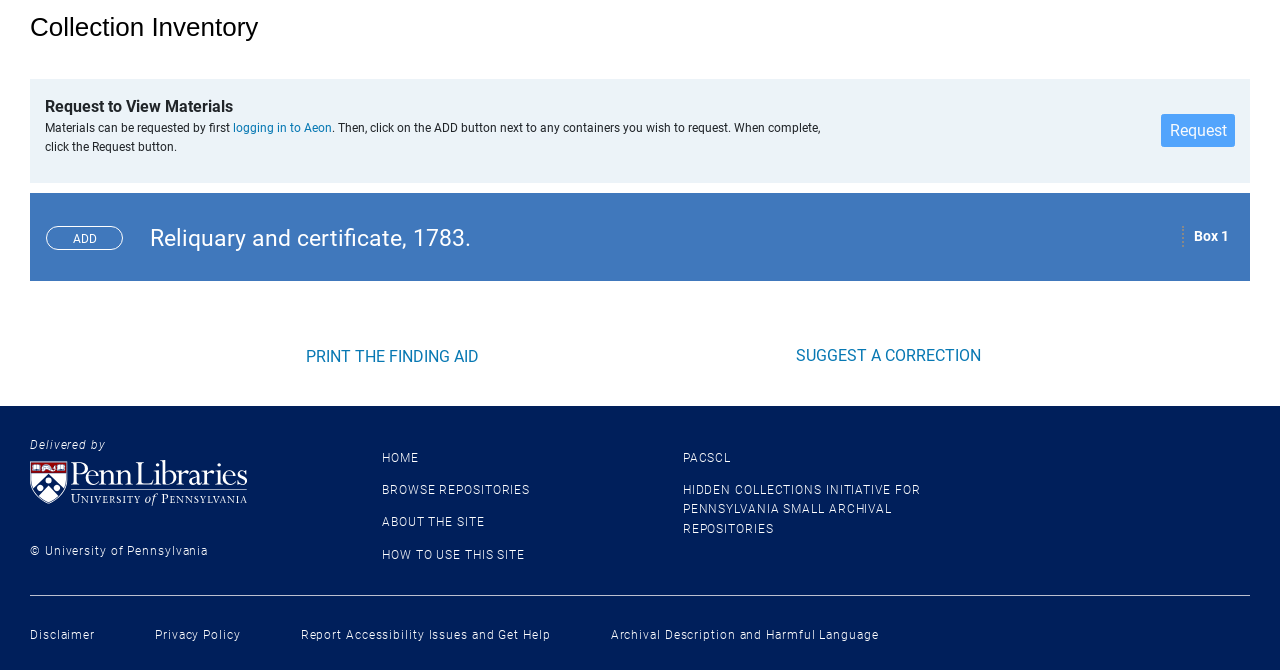What is the name of the repository mentioned?
Using the image, respond with a single word or phrase.

Reliquary and certificate, 1783